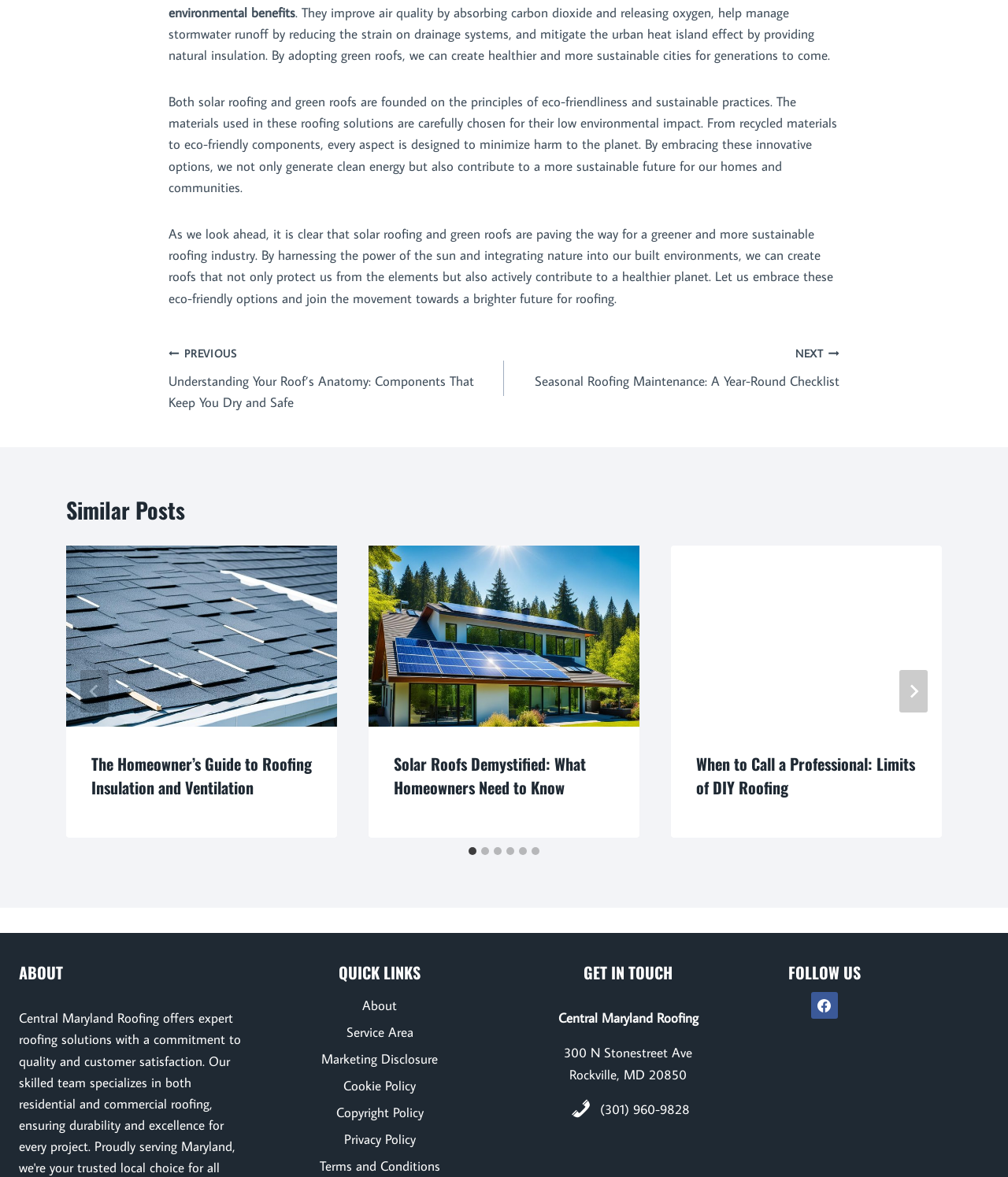What are the benefits of green roofs?
Analyze the image and provide a thorough answer to the question.

According to the webpage, green roofs improve air quality by absorbing carbon dioxide and releasing oxygen, help manage stormwater runoff by reducing the strain on drainage systems, and mitigate the urban heat island effect by providing natural insulation.